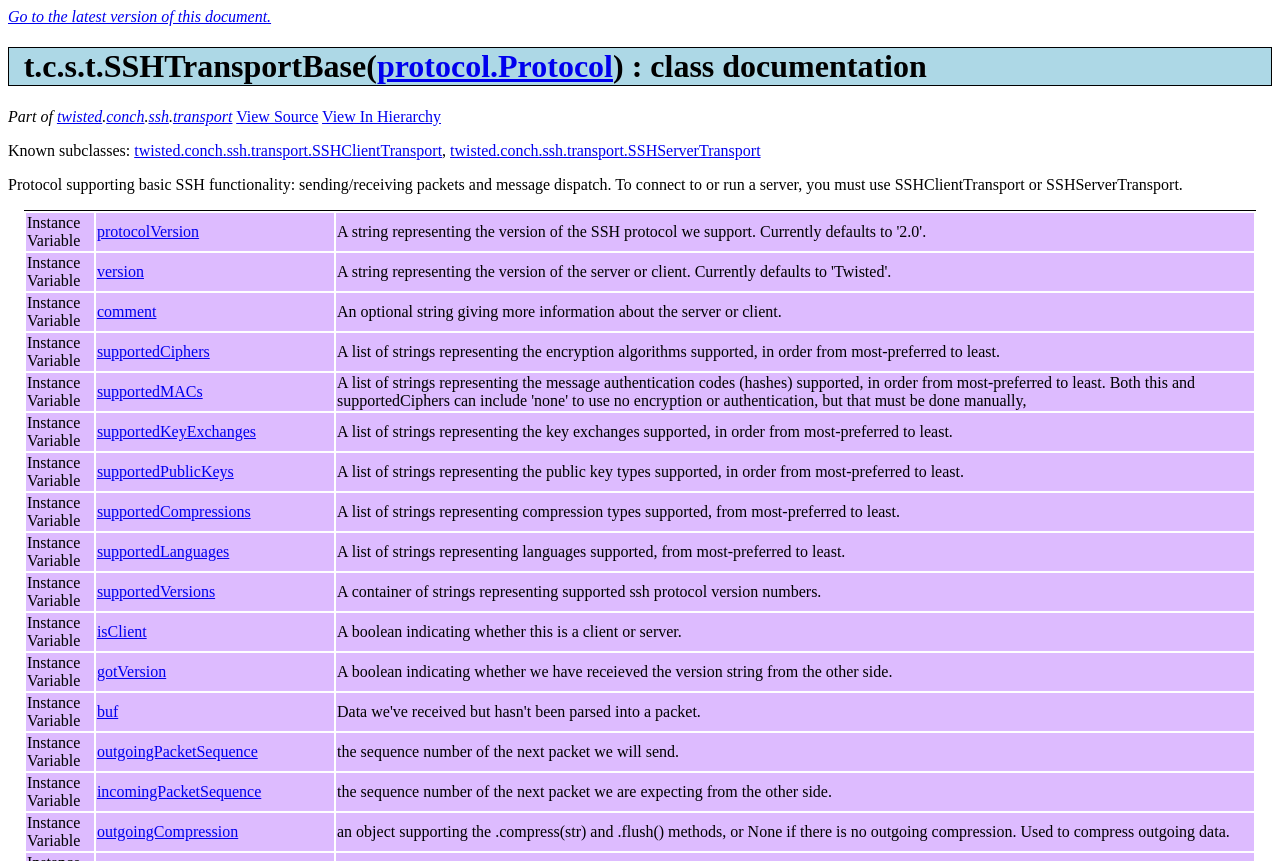Locate the bounding box coordinates of the region to be clicked to comply with the following instruction: "View Source". The coordinates must be four float numbers between 0 and 1, in the form [left, top, right, bottom].

[0.185, 0.125, 0.249, 0.145]